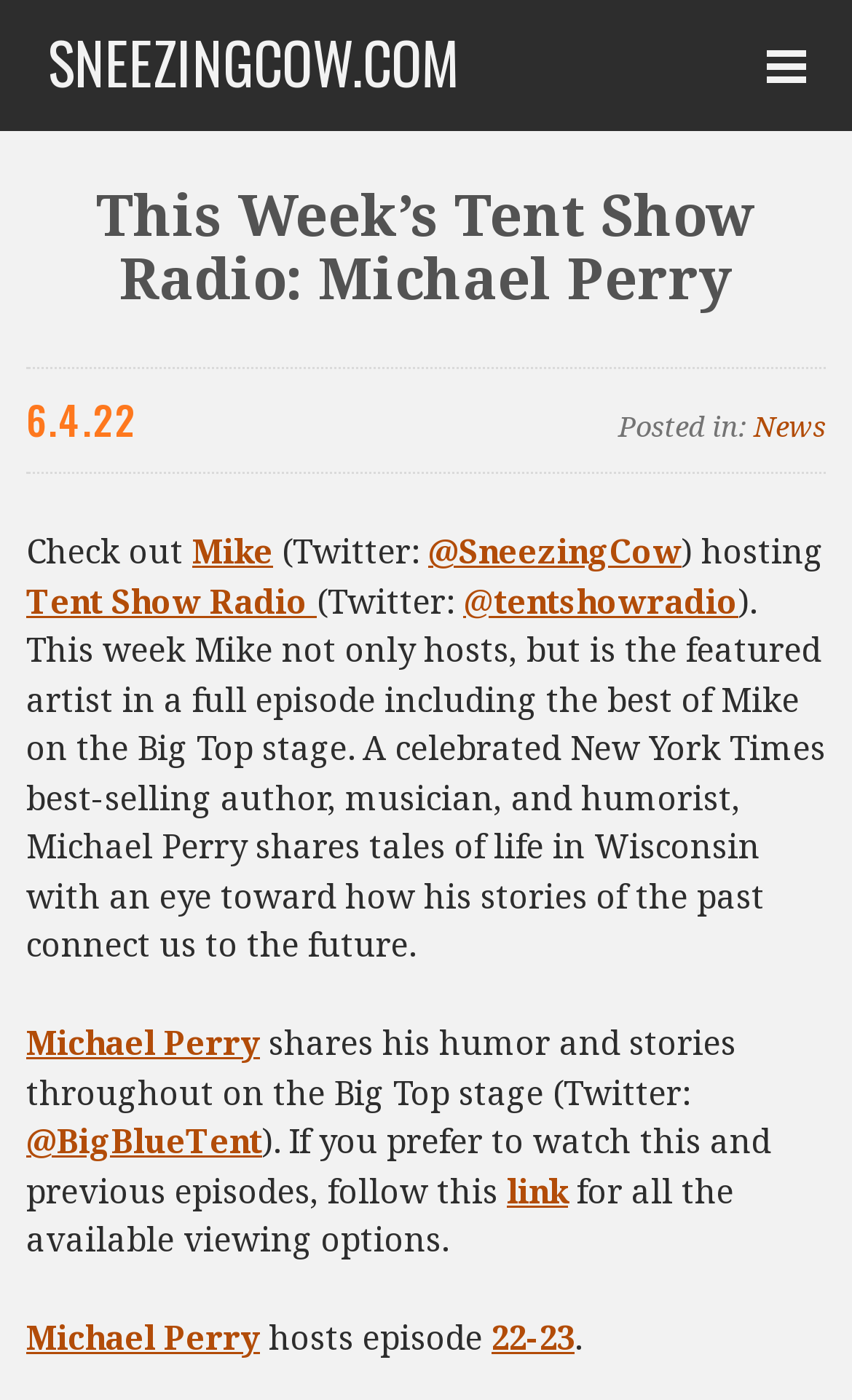Answer the question below with a single word or a brief phrase: 
What is Michael Perry's profession?

Author, musician, and humorist